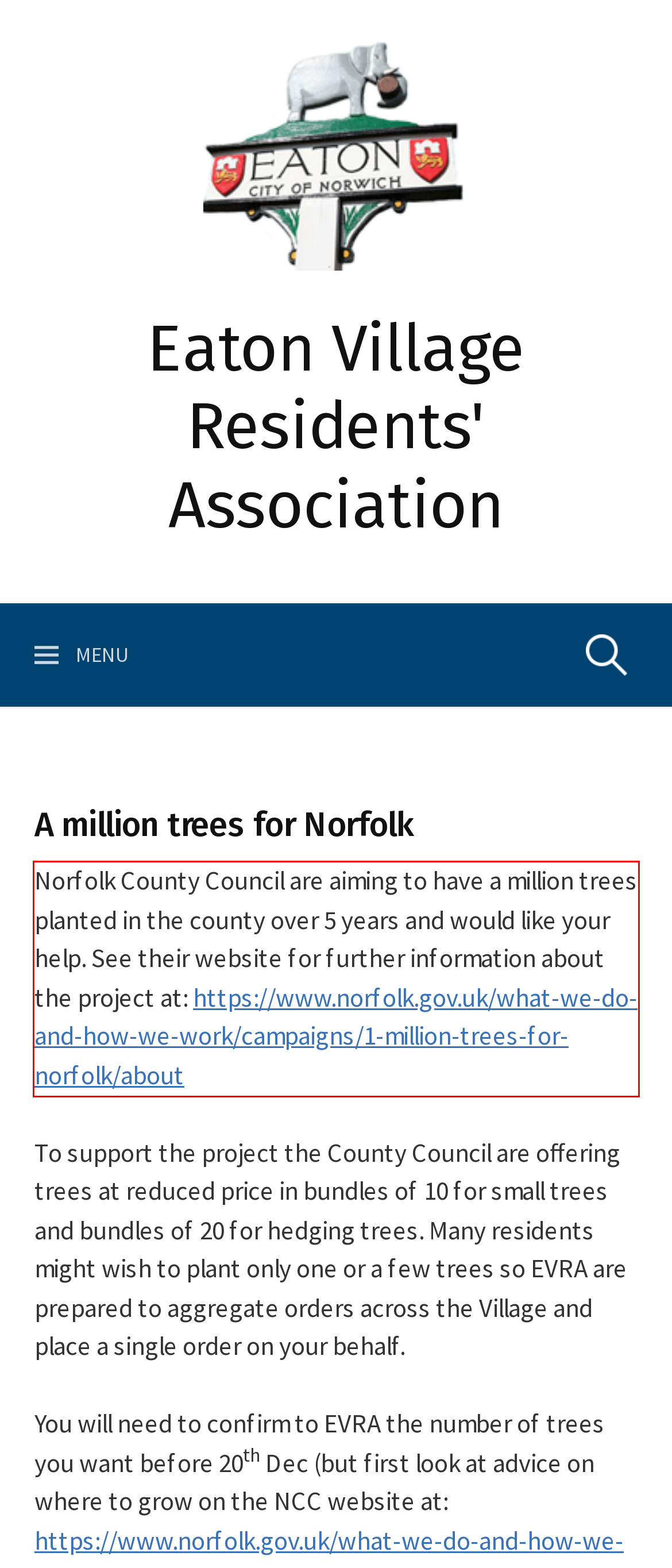You are provided with a screenshot of a webpage containing a red bounding box. Please extract the text enclosed by this red bounding box.

Norfolk County Council are aiming to have a million trees planted in the county over 5 years and would like your help. See their website for further information about the project at: https://www.norfolk.gov.uk/what-we-do-and-how-we-work/campaigns/1-million-trees-for-norfolk/about